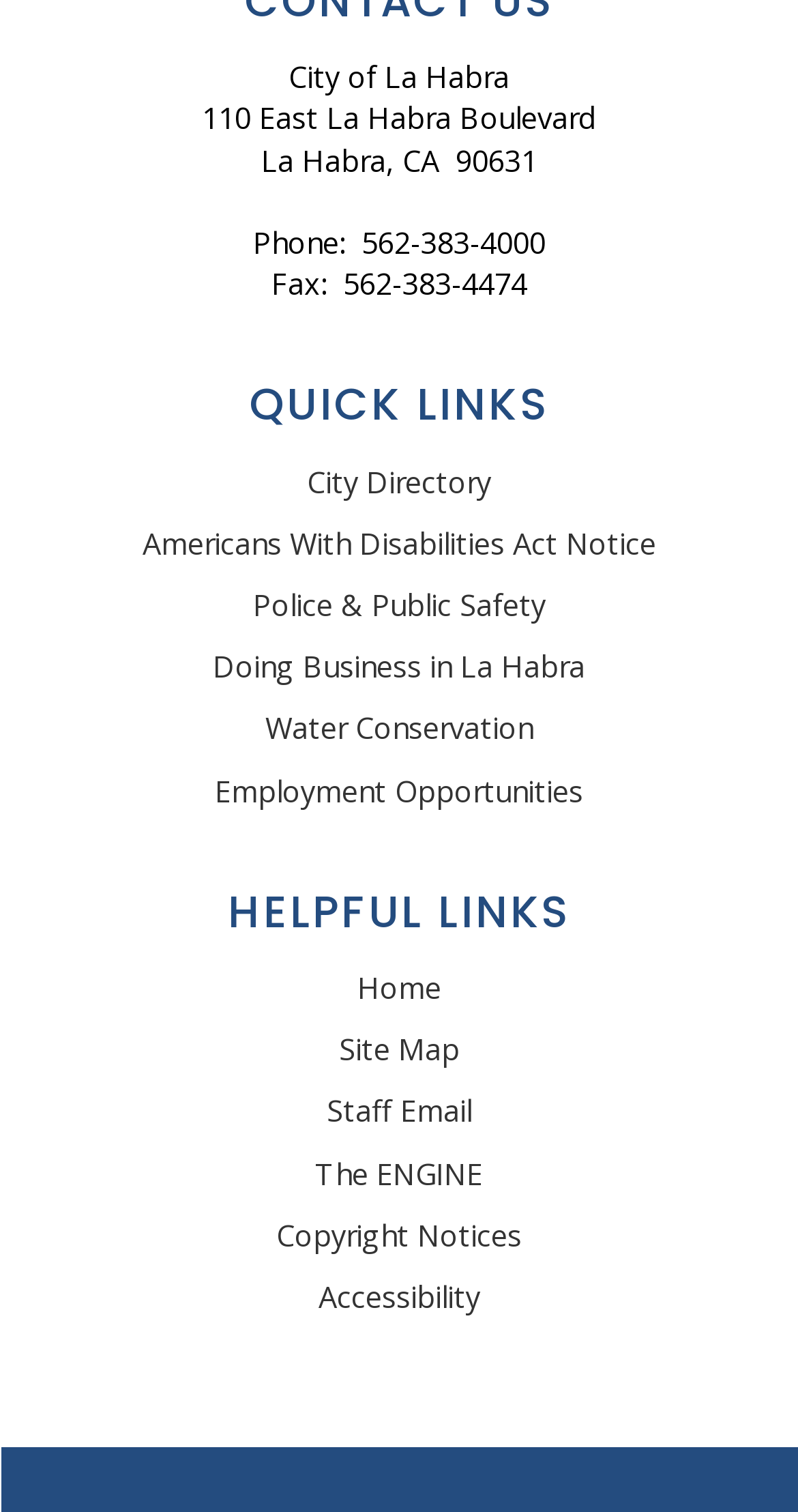Find the bounding box coordinates for the element described here: "Staff Email".

[0.409, 0.722, 0.591, 0.748]